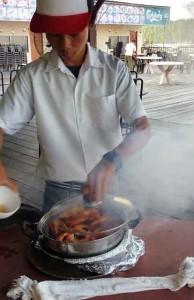Generate an in-depth description of the image you see.

In this vibrant scene, a chef skillfully prepares prawns in a pot, utilizing hot stones underneath for cooking. He is dressed in a white shirt and a red cap, focusing intently on his task. The pot emits steam, suggesting the prawns are being cooked to perfection. The outdoor setting features a wooden deck, hinting at a casual and lively dining atmosphere. Patrons can be seen in the background, adding to the social ambiance as they anticipate a delicious meal. This image captures the essence of cooking with traditional methods, emphasizing the connection to culinary culture and the enjoyment of fresh seafood.